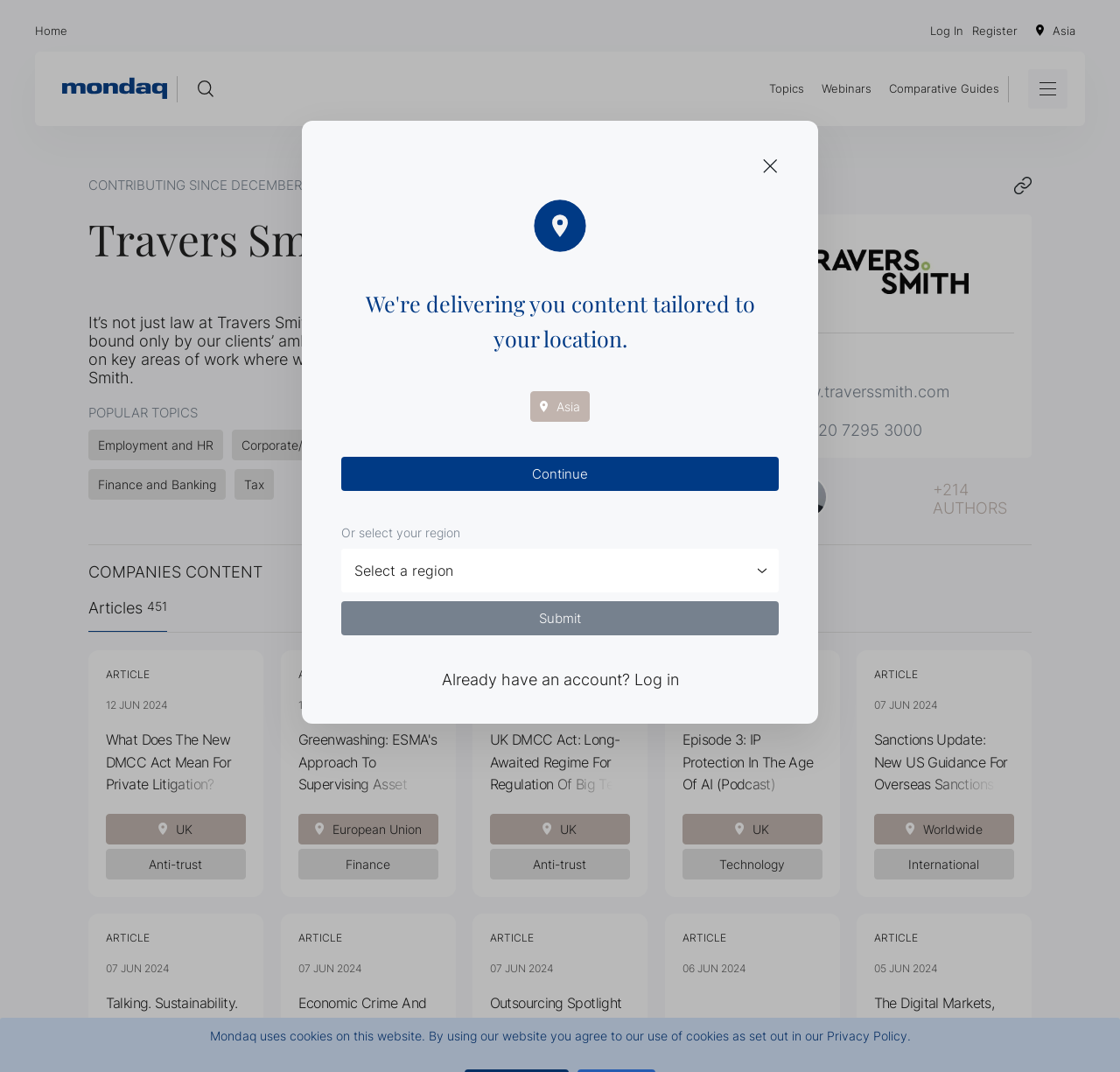Please locate the bounding box coordinates of the element's region that needs to be clicked to follow the instruction: "Check out the Technology section". The bounding box coordinates should be provided as four float numbers between 0 and 1, i.e., [left, top, right, bottom].

None